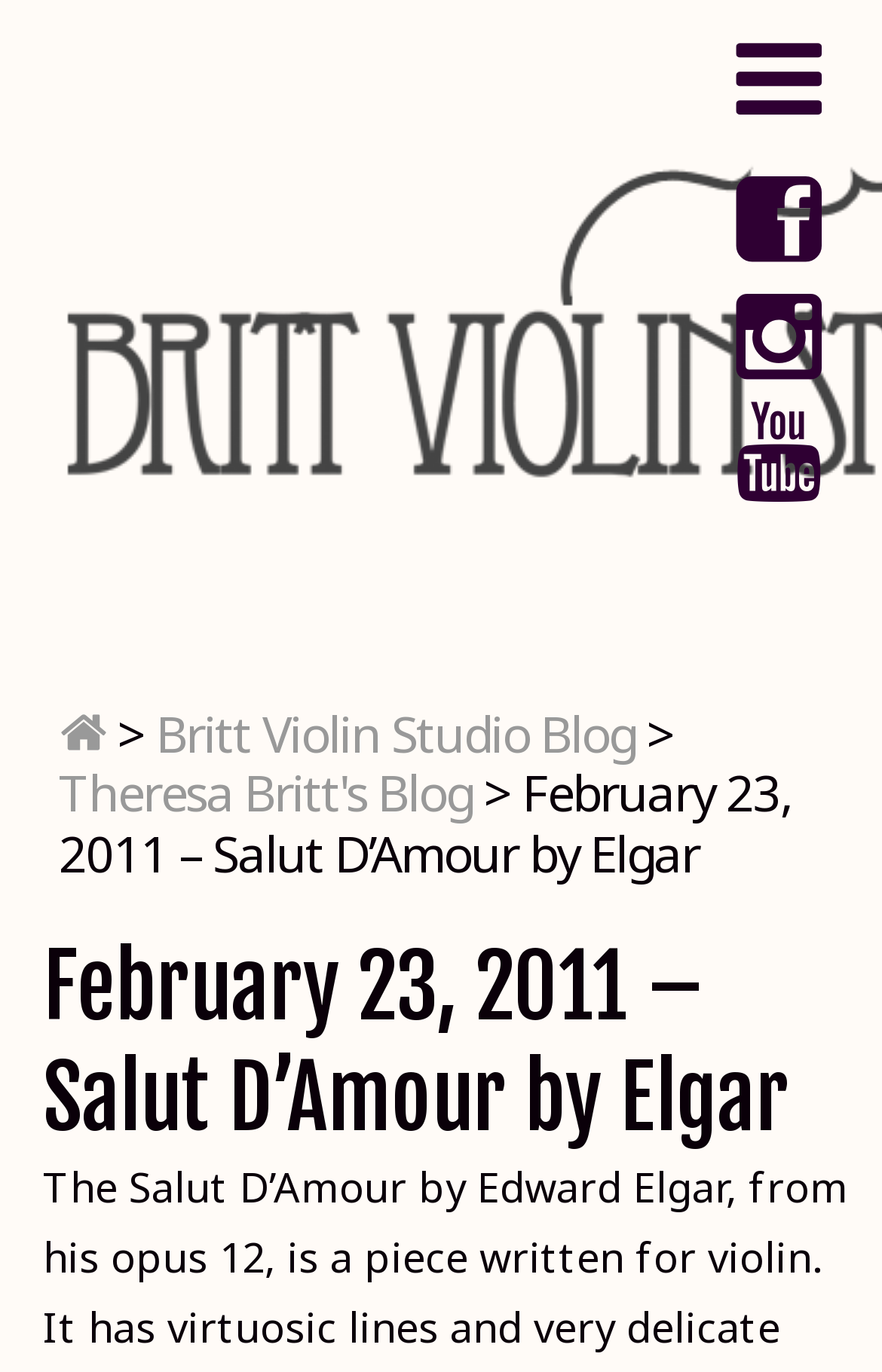How many columns are there in the webpage layout?
Using the image provided, answer with just one word or phrase.

2